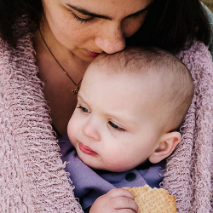What is the mood of the image?
Look at the screenshot and provide an in-depth answer.

The caption describes the image as 'heartwarming', indicating that the mood of the image is warm and affectionate, capturing a tender moment between the mother and child.